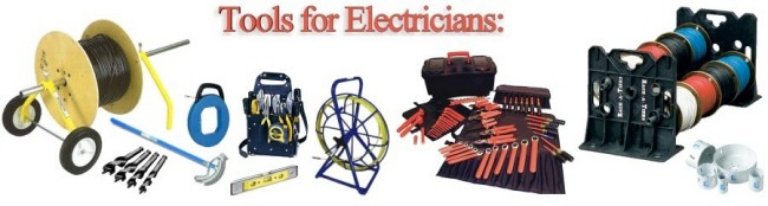What is stored in the storage unit?
Examine the image closely and answer the question with as much detail as possible.

The caption describes the storage unit as holding spools of various wiring colors, which suggests that it is used to organize and store different types of wires, making it easier for electricians to access the wires they need for a particular task.